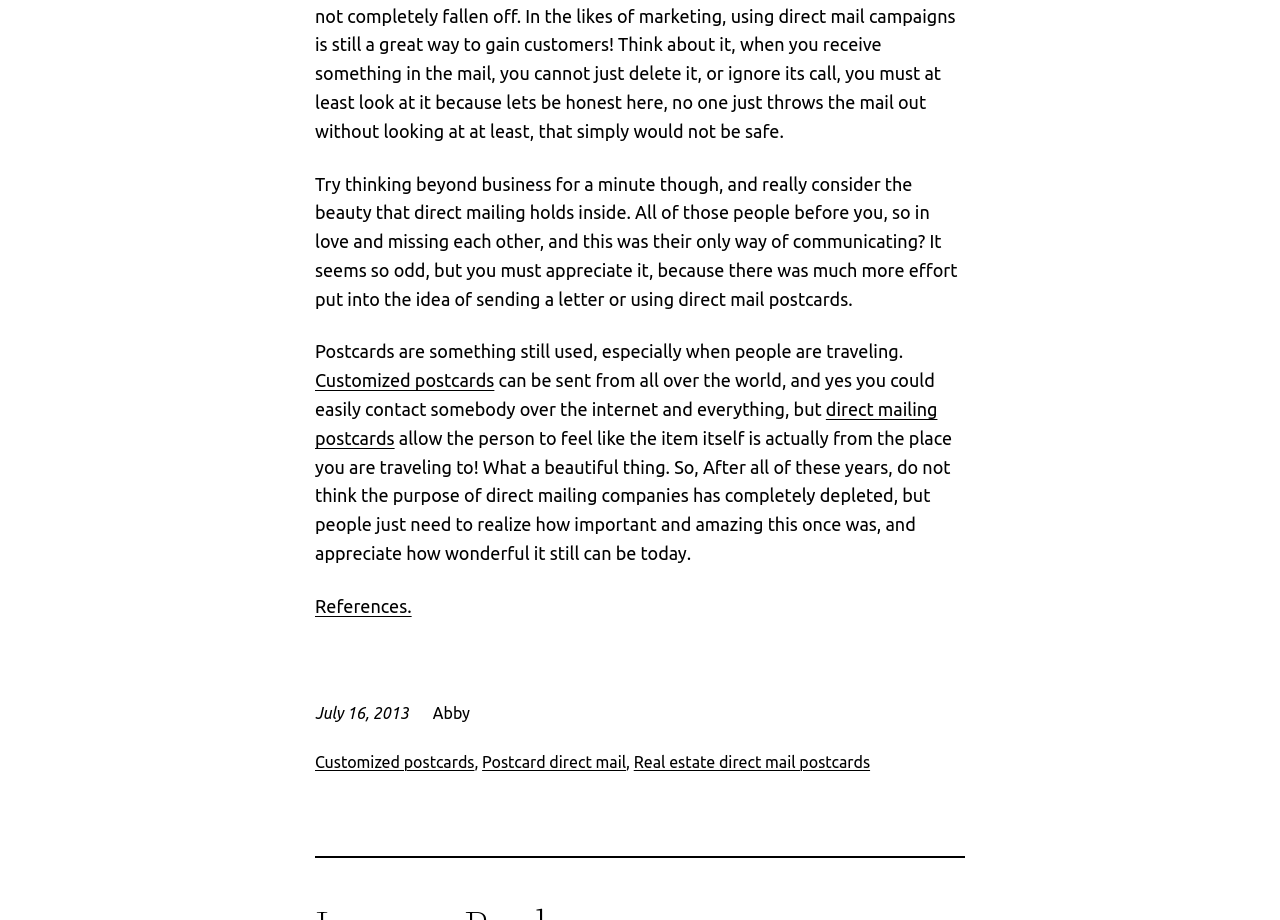What is the purpose of customized postcards?
Based on the image, give a one-word or short phrase answer.

To feel like the item is from the place